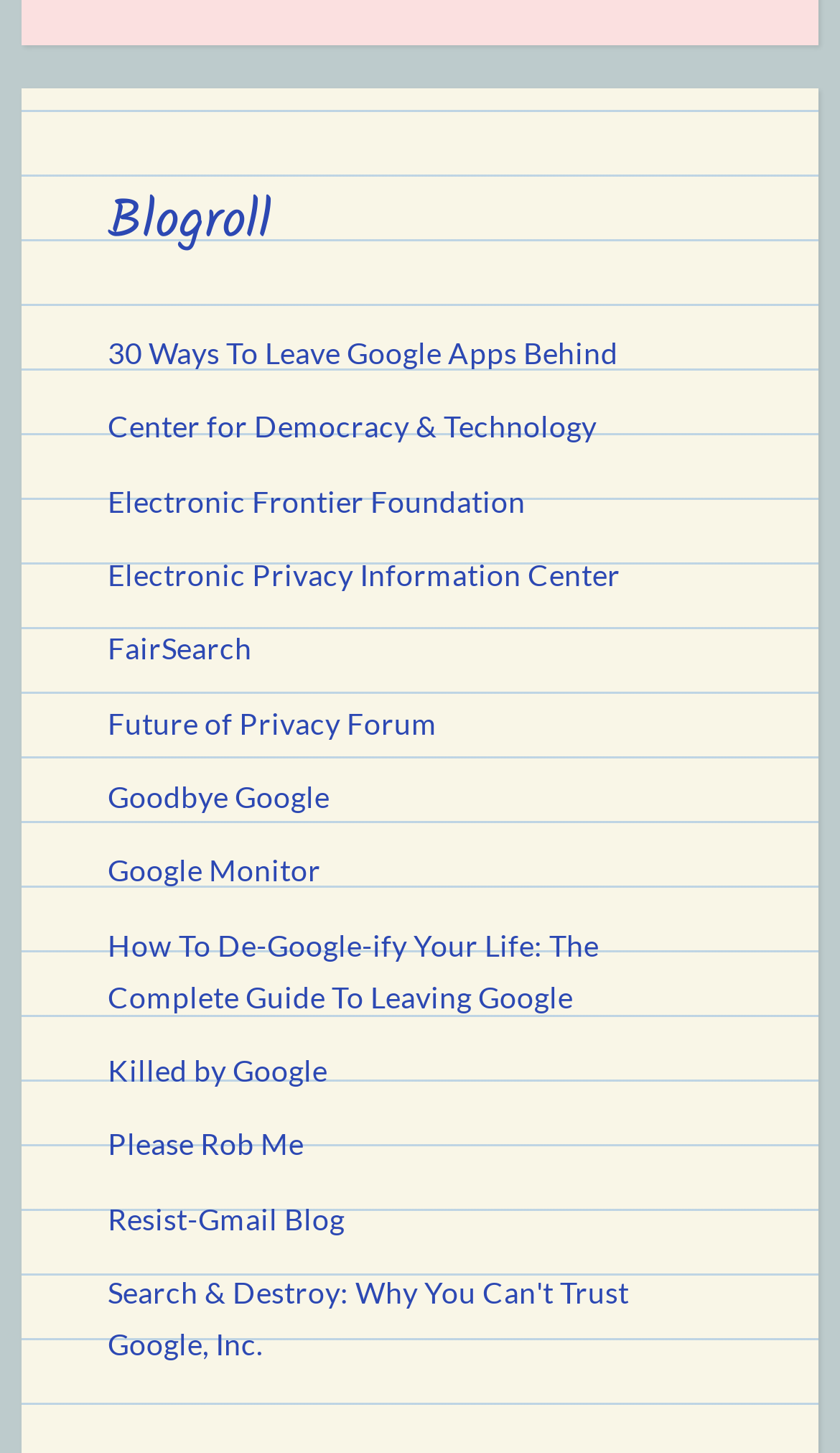Please find the bounding box coordinates of the element's region to be clicked to carry out this instruction: "check out the Killed by Google website".

[0.128, 0.725, 0.39, 0.749]